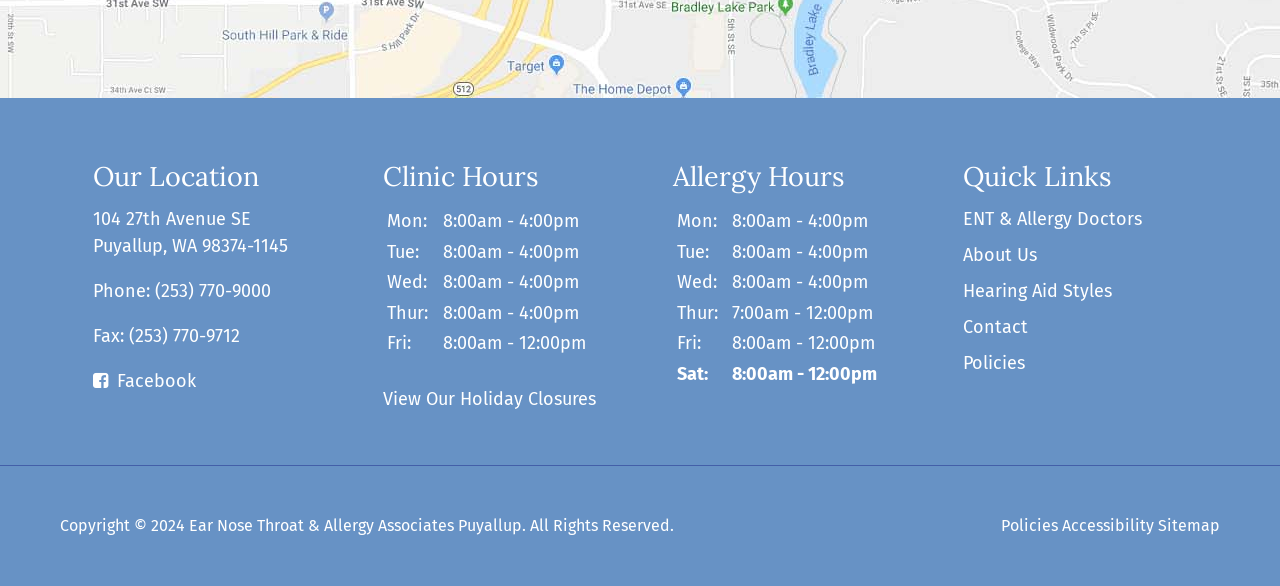Using the element description Phone: (253) 770-9000, predict the bounding box coordinates for the UI element. Provide the coordinates in (top-left x, top-left y, bottom-right x, bottom-right y) format with values ranging from 0 to 1.

[0.072, 0.478, 0.211, 0.516]